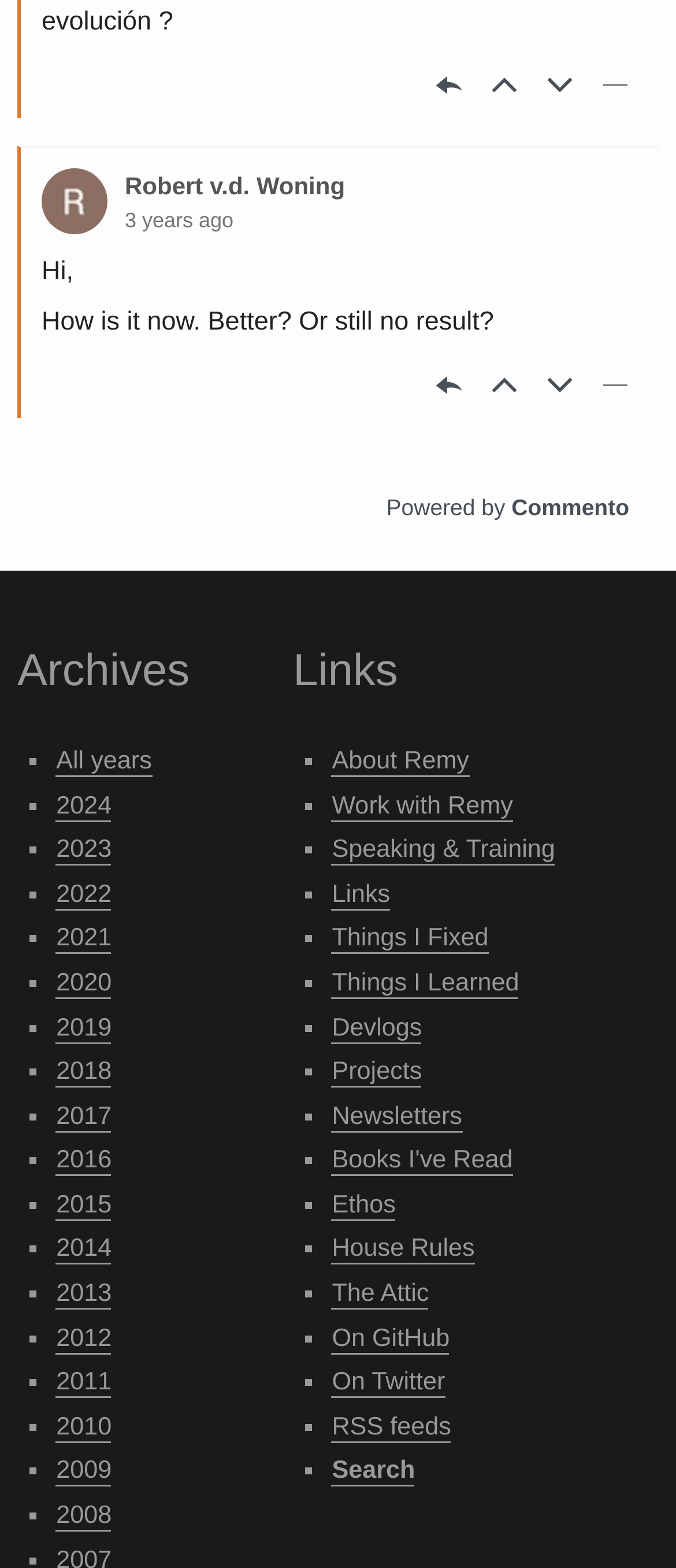Extract the bounding box for the UI element that matches this description: "2014".

[0.083, 0.788, 0.165, 0.807]